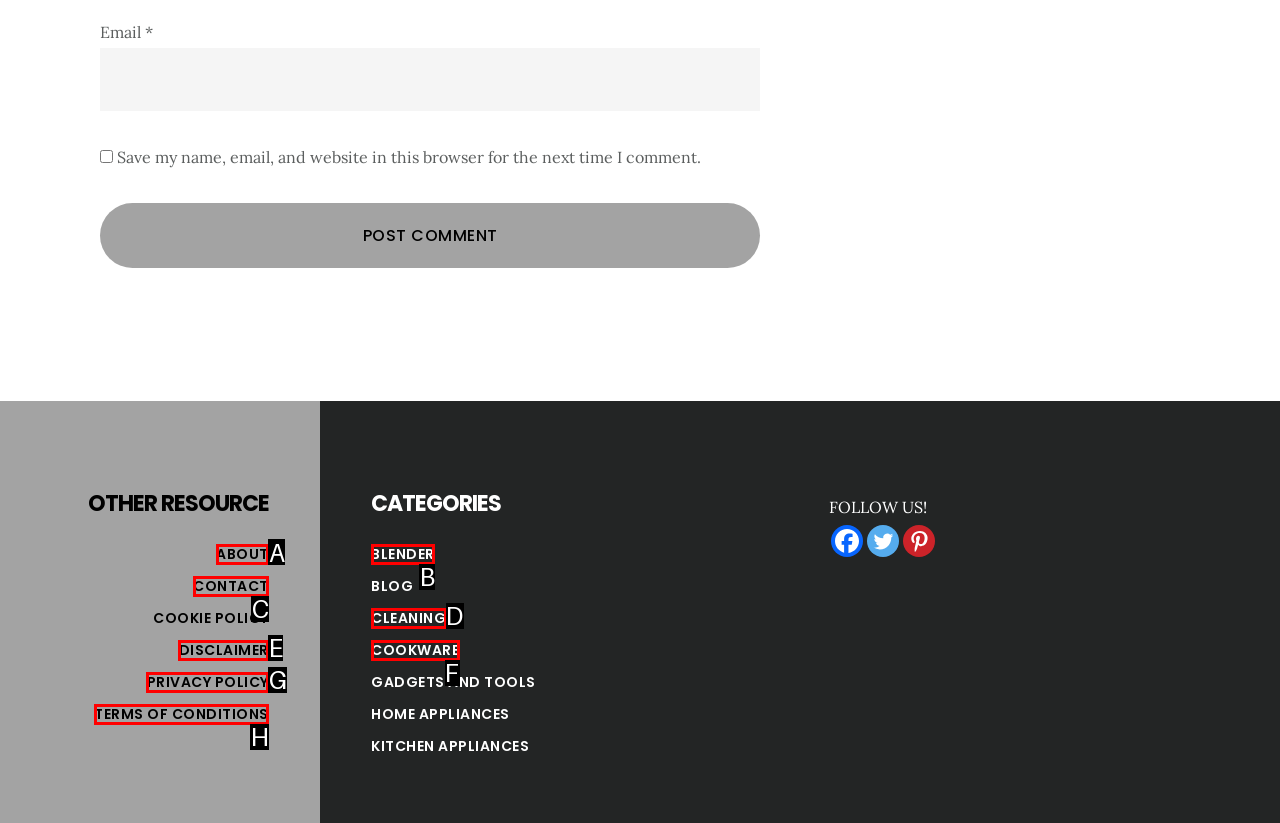Specify which UI element should be clicked to accomplish the task: Go to ABOUT page. Answer with the letter of the correct choice.

A